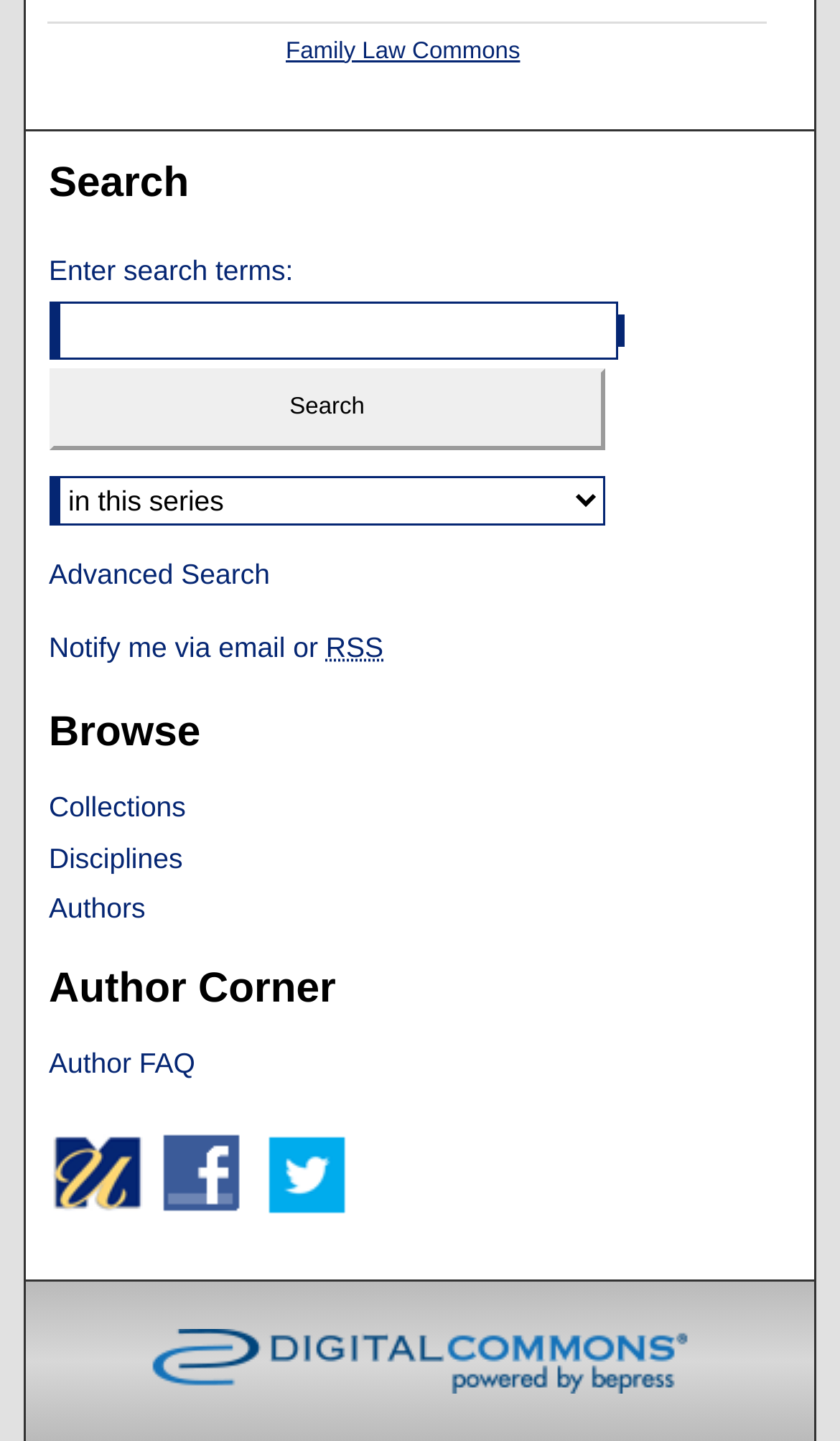Give a short answer using one word or phrase for the question:
What is the text above the search textbox?

Enter search terms: